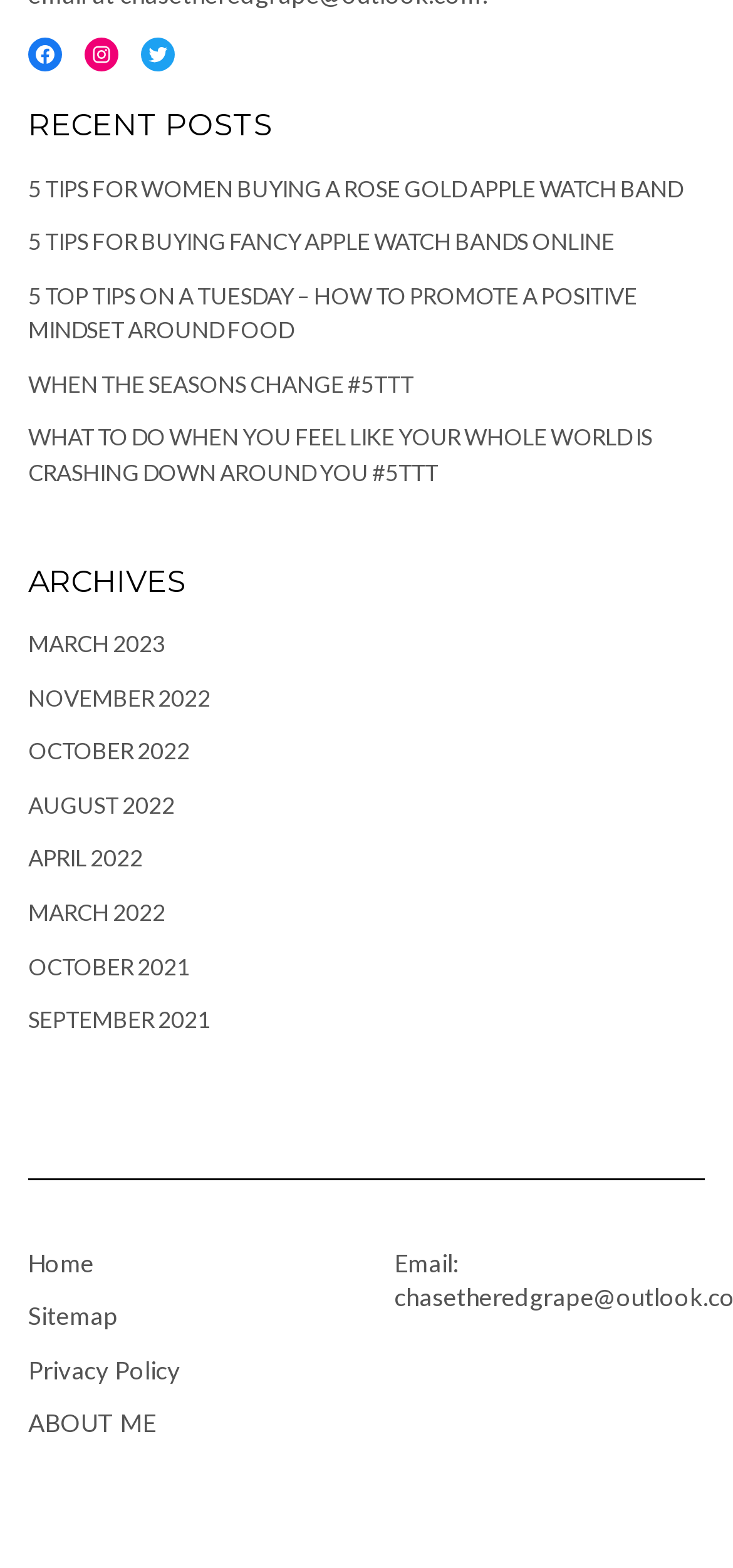From the webpage screenshot, predict the bounding box coordinates (top-left x, top-left y, bottom-right x, bottom-right y) for the UI element described here: WHEN THE SEASONS CHANGE #5TTT

[0.038, 0.236, 0.564, 0.254]